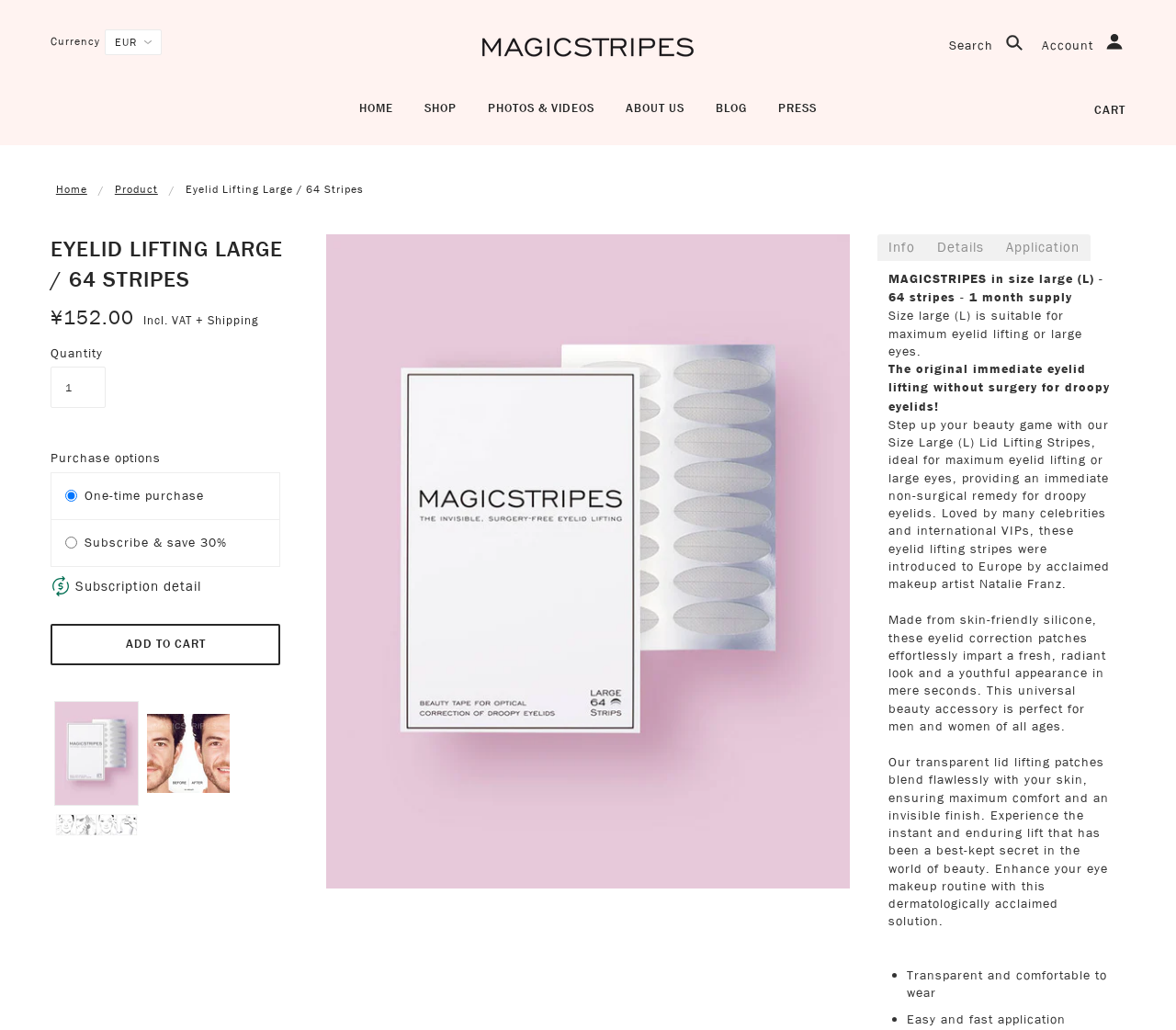Determine the bounding box coordinates for the area that needs to be clicked to fulfill this task: "Click on the Community link". The coordinates must be given as four float numbers between 0 and 1, i.e., [left, top, right, bottom].

None